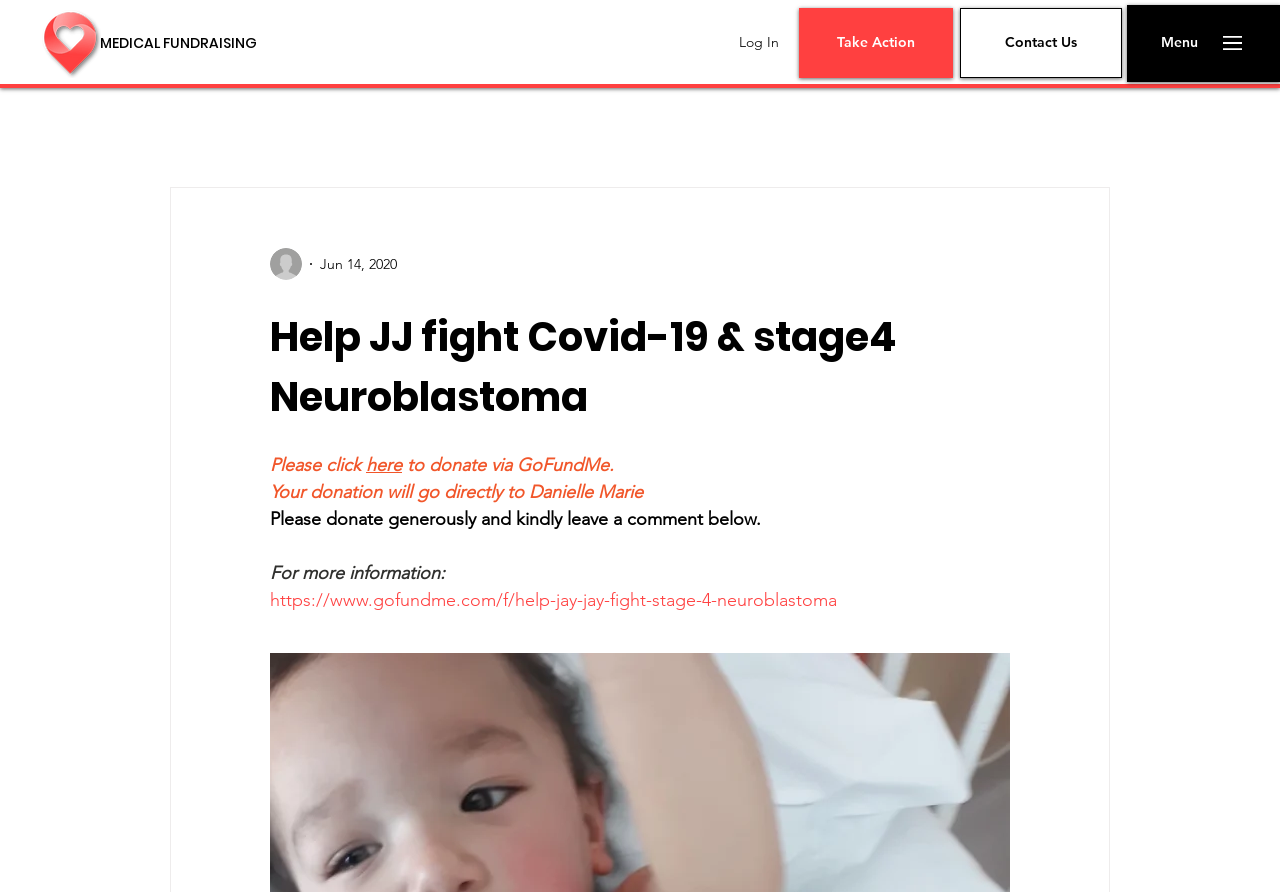Use a single word or phrase to respond to the question:
Who is the beneficiary of the donations?

Danielle Marie